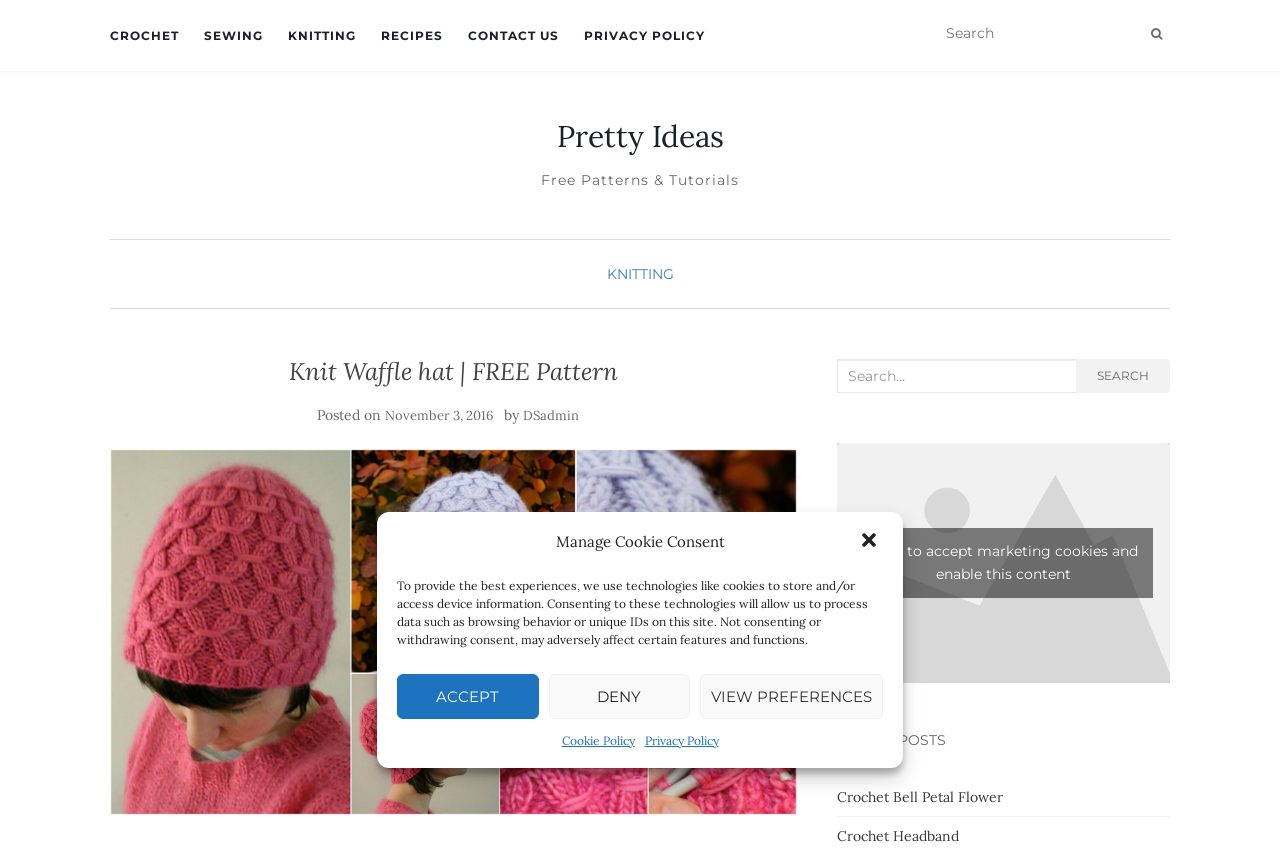Determine the bounding box coordinates of the target area to click to execute the following instruction: "Click on CROCHET."

[0.086, 0.0, 0.14, 0.084]